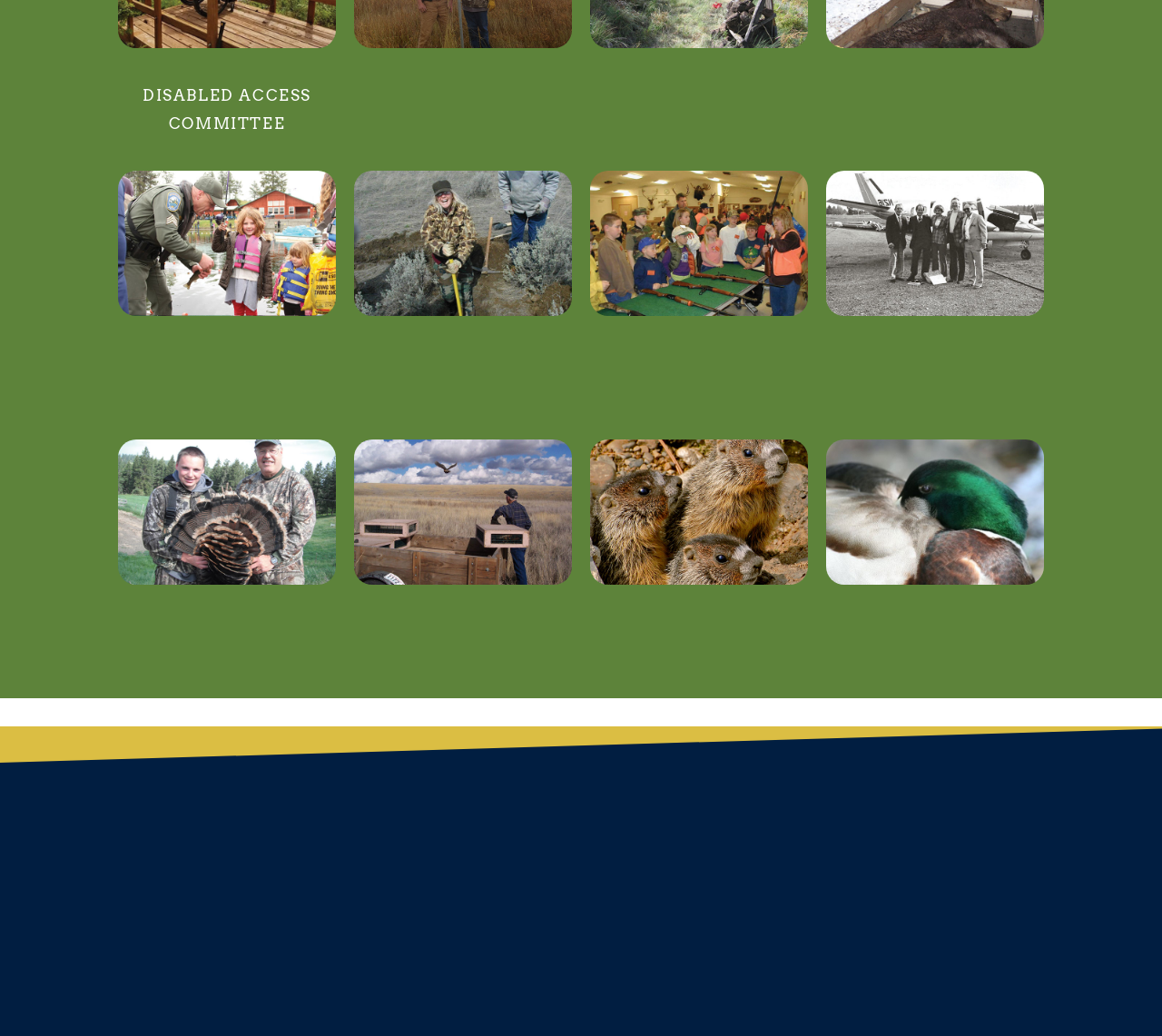Given the element description, predict the bounding box coordinates in the format (top-left x, top-left y, bottom-right x, bottom-right y). Make sure all values are between 0 and 1. Here is the element description: alt="pheasants"

[0.305, 0.424, 0.492, 0.564]